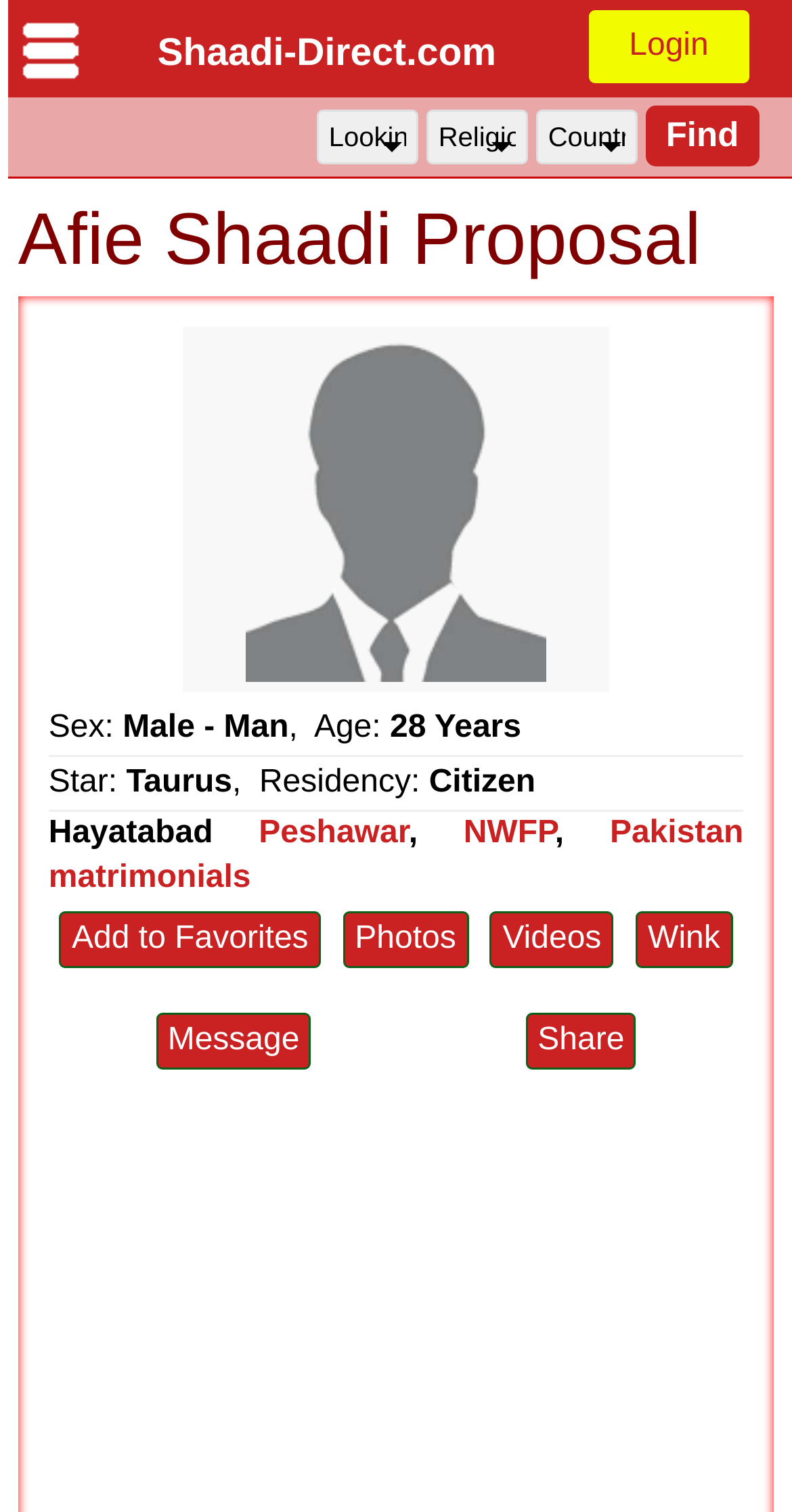Using the information in the image, could you please answer the following question in detail:
What is the age of the person in the profile?

The age of the person can be found in the profile section, where it says 'Age: 28 Years'.